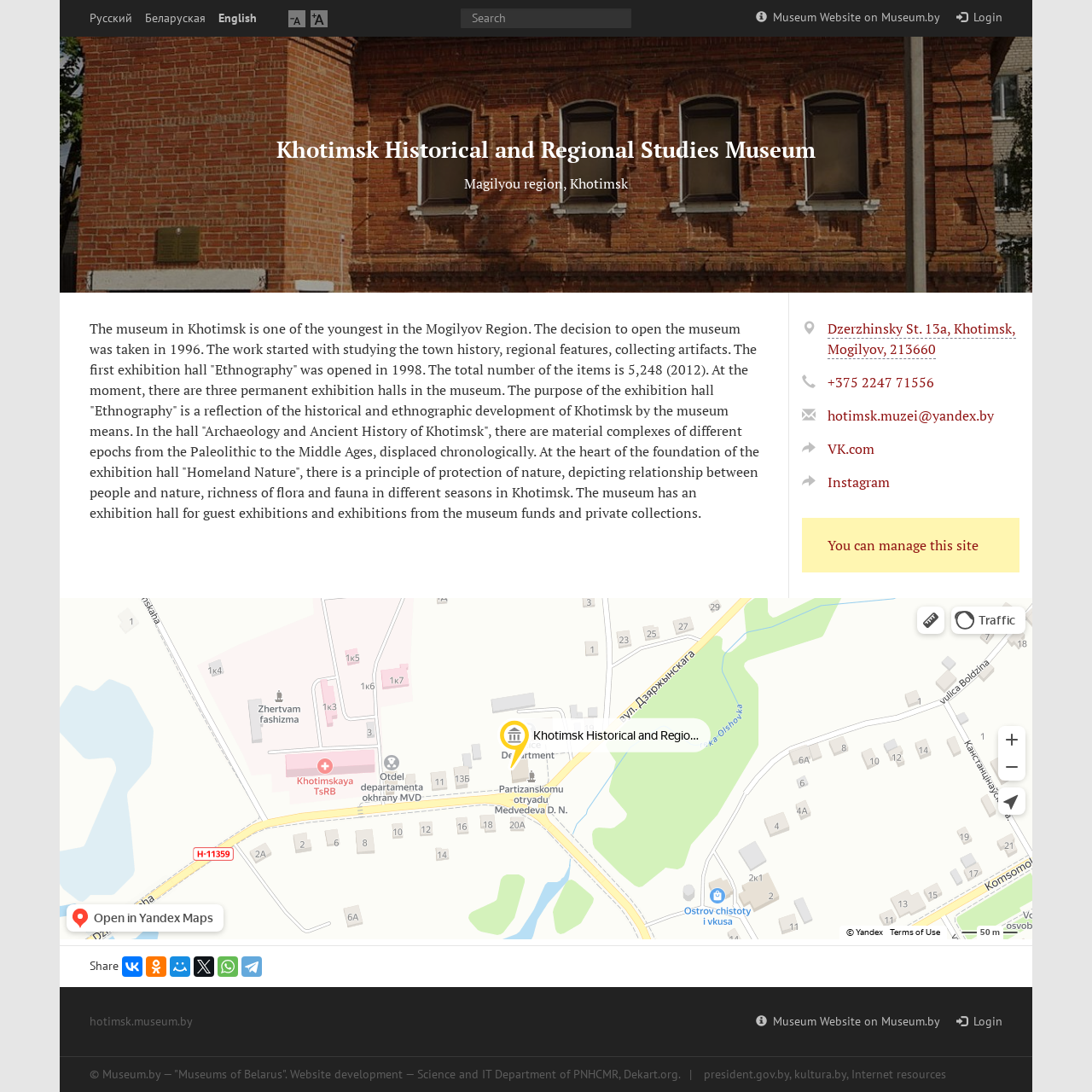Give a one-word or short phrase answer to the question: 
What is the phone number of the museum?

+375 2247 71556